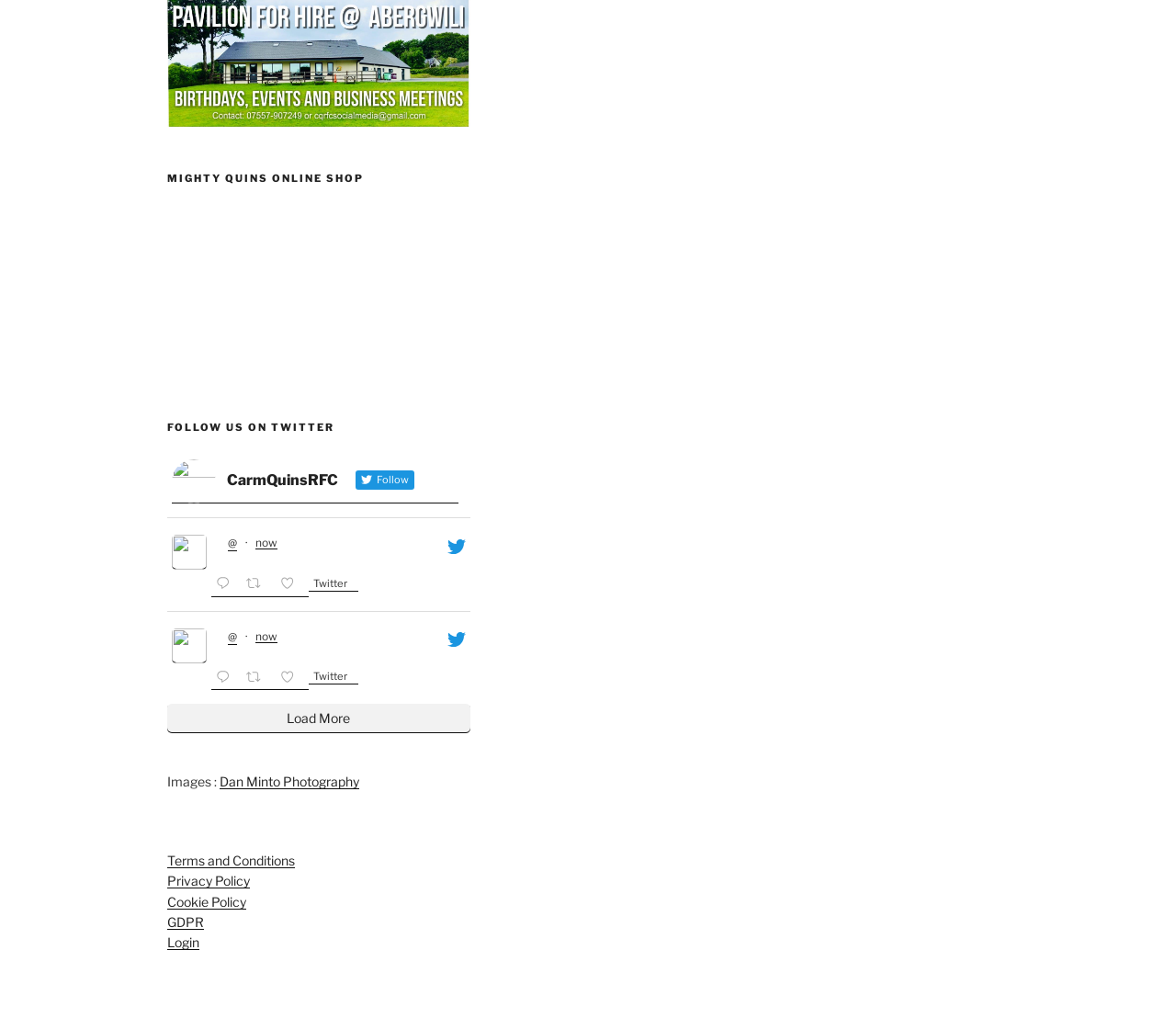Highlight the bounding box of the UI element that corresponds to this description: "parent_node: @ · now".

[0.146, 0.525, 0.176, 0.56]